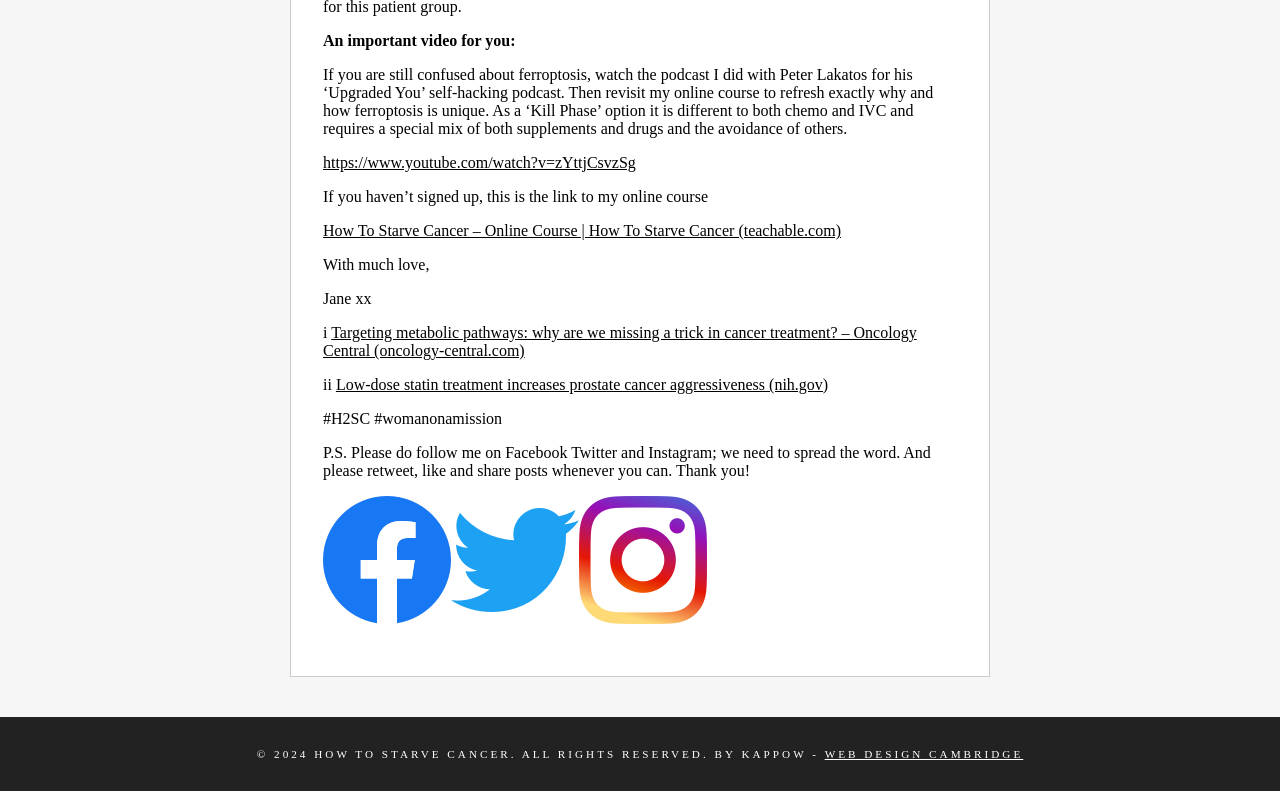What is the purpose of the message?
Can you give a detailed and elaborate answer to the question?

The purpose of the message is to promote the online course 'How To Starve Cancer' and the podcast with Peter Lakatos, as well as to encourage readers to follow the author on social media and share the content.